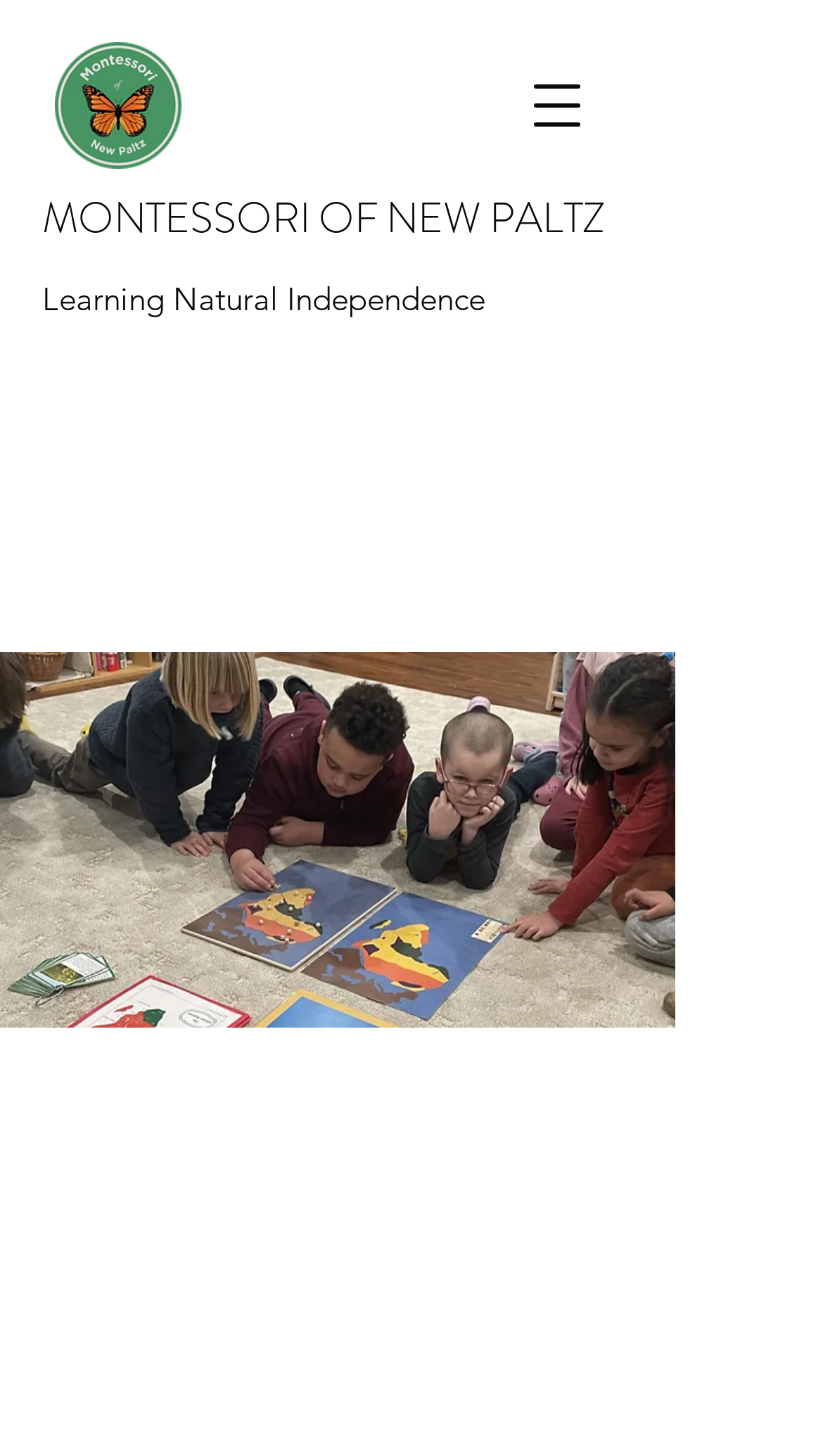Offer a detailed explanation of the webpage layout and contents.

The webpage is about Montessori of New Paltz, an educational institution that offers a well-rounded curriculum for elementary and kindergarten students. At the top left of the page, there is a logo image, "Round.png", and a link to the institution's name, "MONTESSORI OF NEW PALTZ". Below the logo, there is a tagline, "Learning Natural Independence". 

On the top right, there is a button to open a navigation menu. The main content of the page is divided into two sections. The first section has a heading, "LEARNING WITH MONTESSORI OF NEW PALTZ", and an image, "MNP_ABOUT-US.jpg", which takes up most of the section. 

The second section has a paragraph of text that describes the institution's educational philosophy, stating that they understand each child's unique needs and interests and provide an environment for them to thrive. This text is located at the bottom of the page. There are no other UI elements or images on the page besides these mentioned.